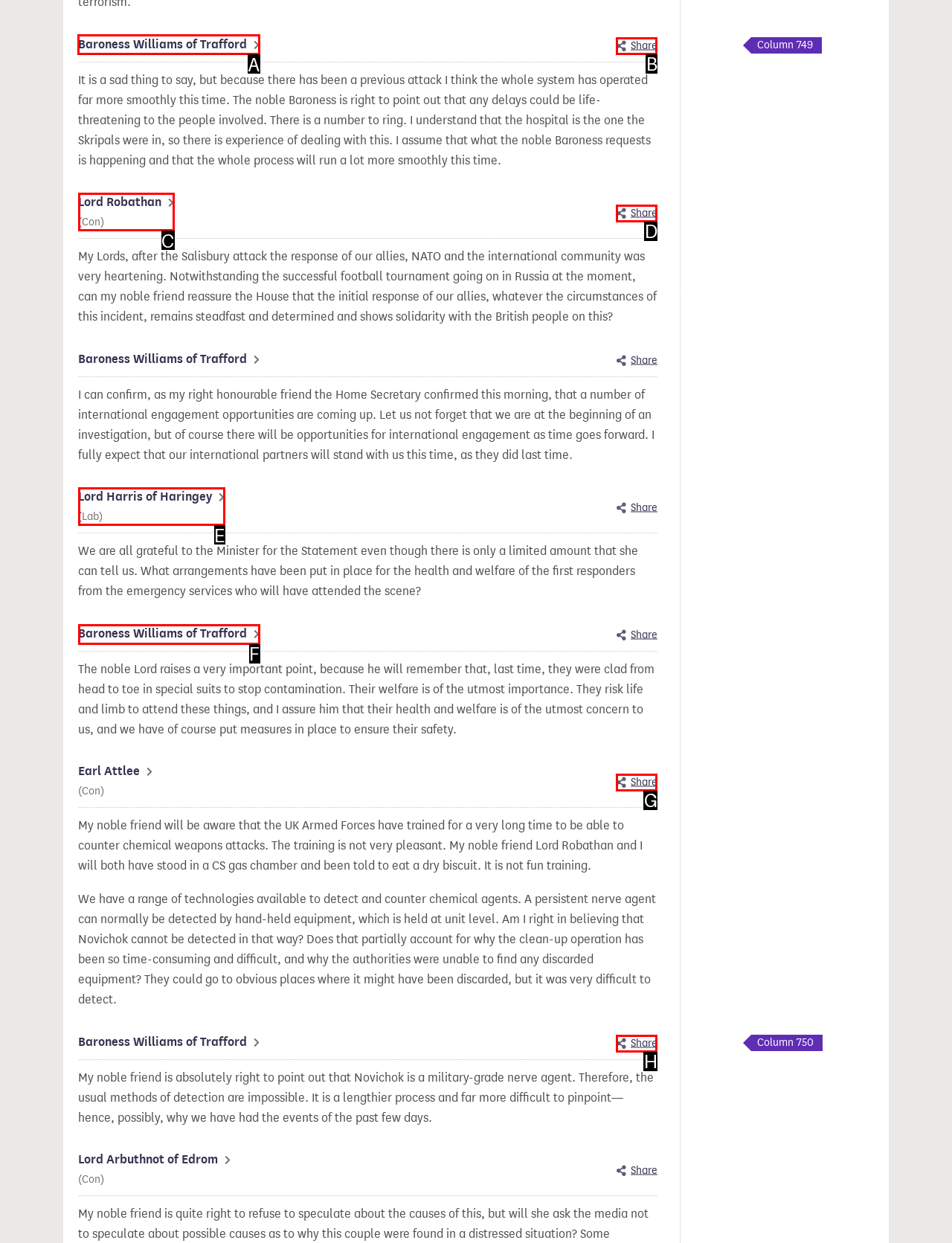Given the task: View the contribution of Baroness Williams of Trafford, tell me which HTML element to click on.
Answer with the letter of the correct option from the given choices.

A